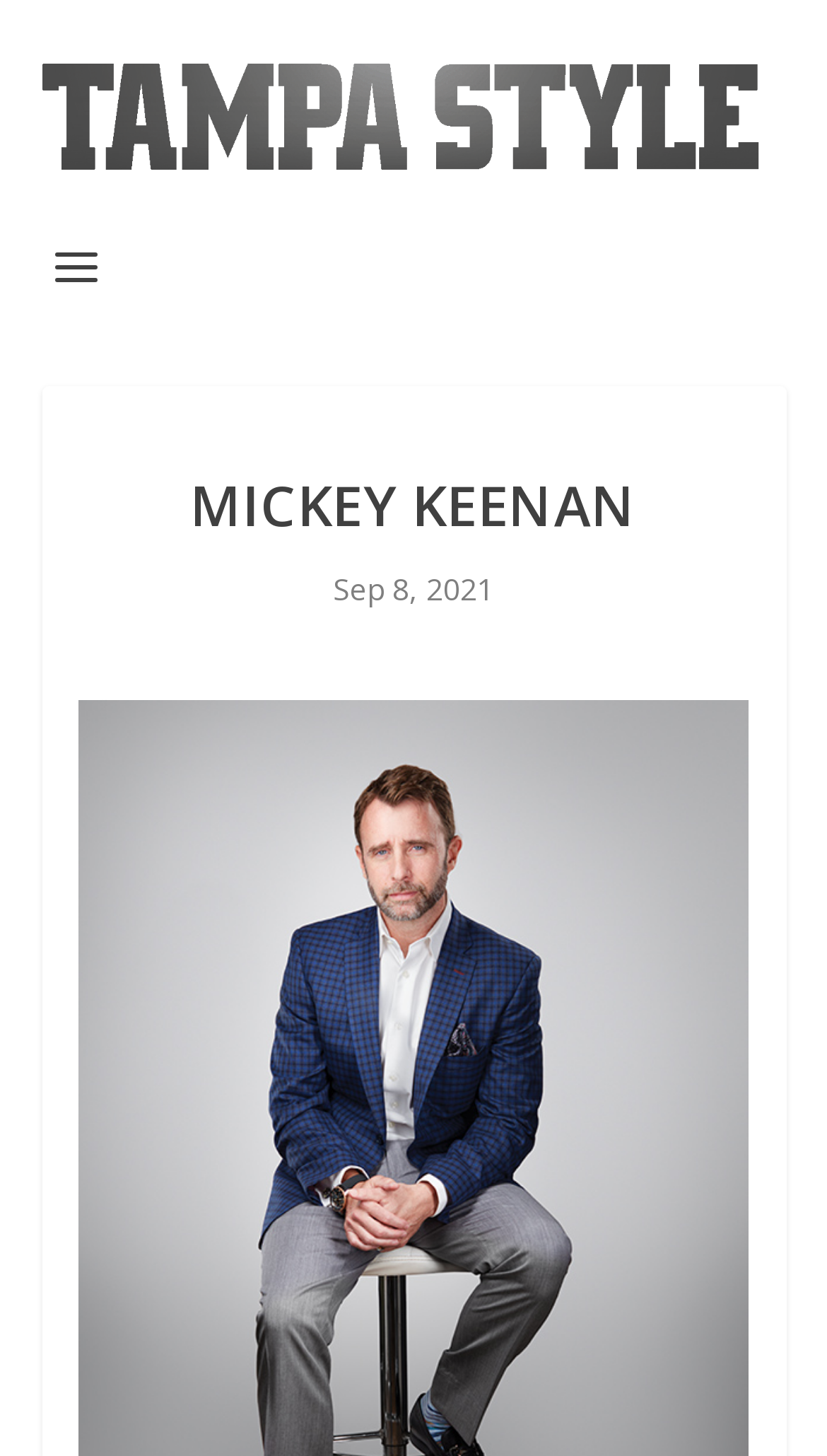Extract the bounding box coordinates of the UI element described by: "alt="Tampa Style Magazine"". The coordinates should include four float numbers ranging from 0 to 1, e.g., [left, top, right, bottom].

[0.05, 0.044, 0.917, 0.117]